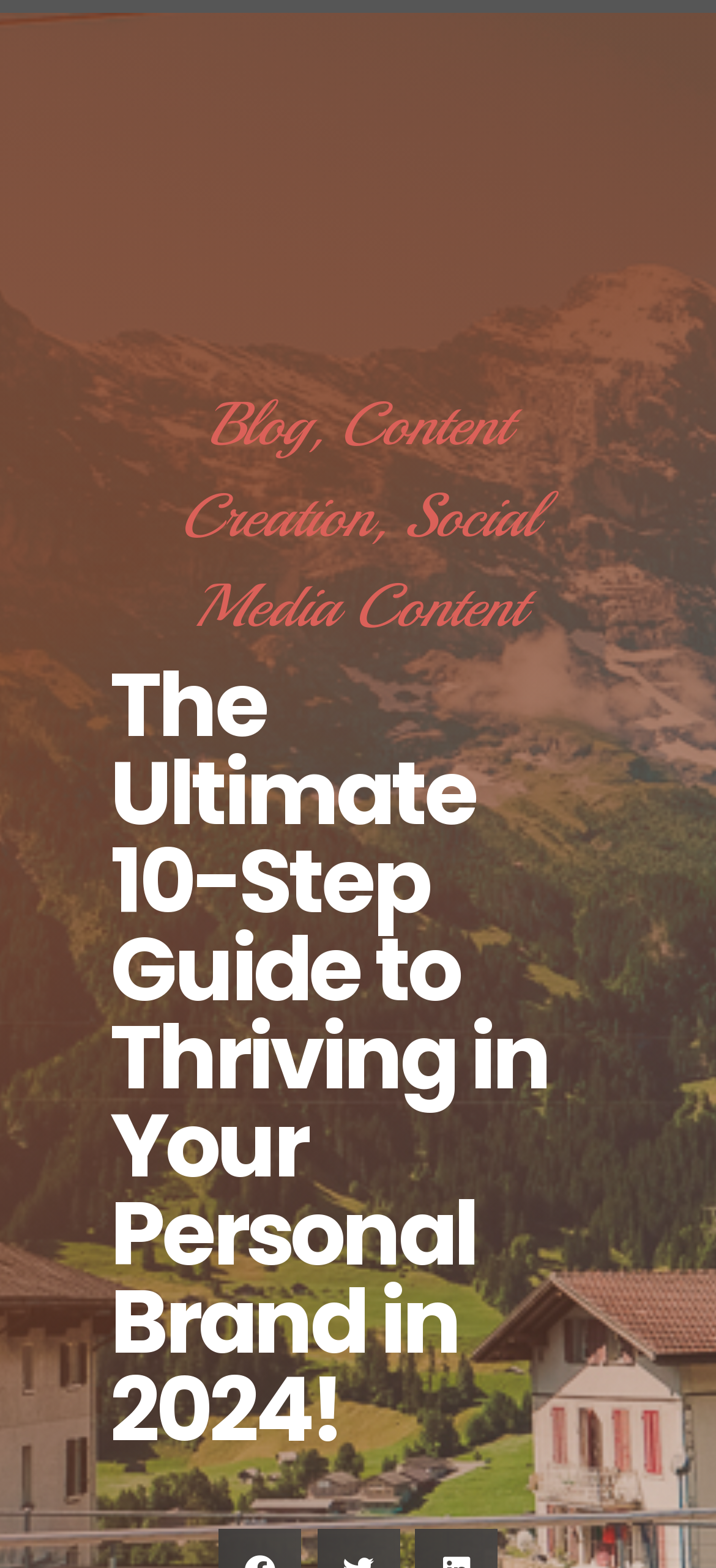Please respond to the question with a concise word or phrase:
How many links are there in the navigation menu?

3